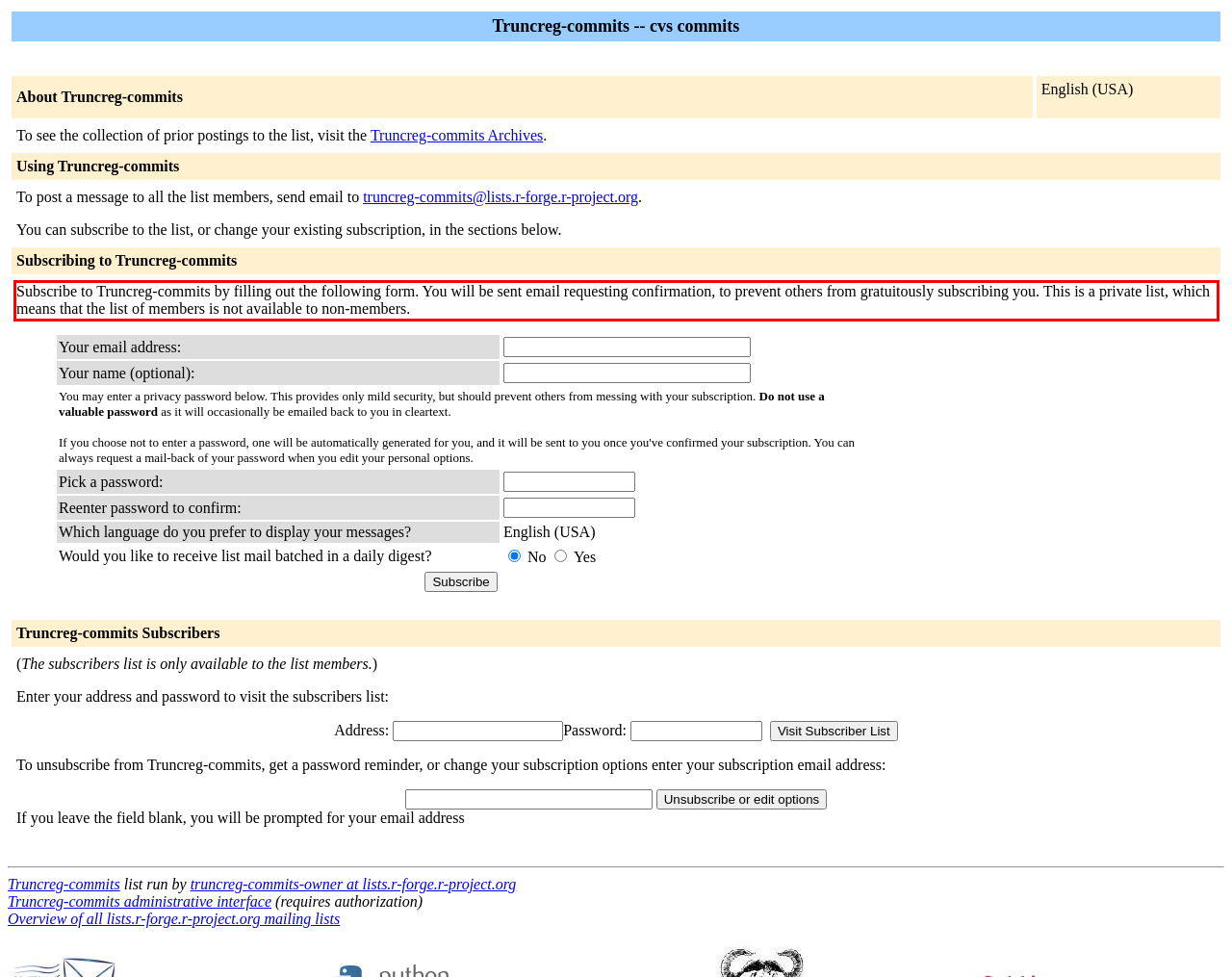Look at the screenshot of the webpage, locate the red rectangle bounding box, and generate the text content that it contains.

Subscribe to Truncreg-commits by filling out the following form. You will be sent email requesting confirmation, to prevent others from gratuitously subscribing you. This is a private list, which means that the list of members is not available to non-members.